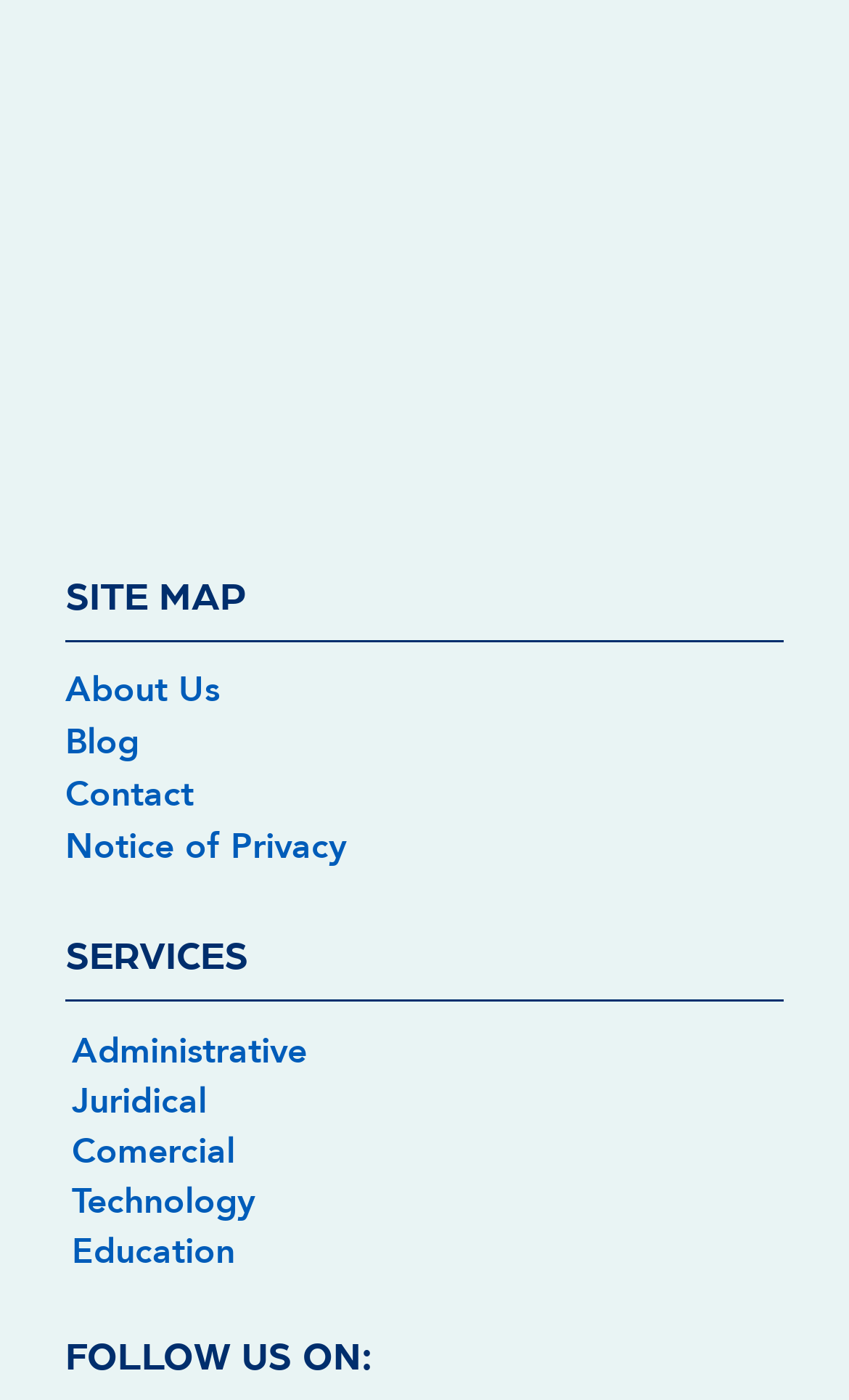Locate the bounding box of the UI element based on this description: "Notice of Privacy". Provide four float numbers between 0 and 1 as [left, top, right, bottom].

[0.077, 0.587, 0.923, 0.624]